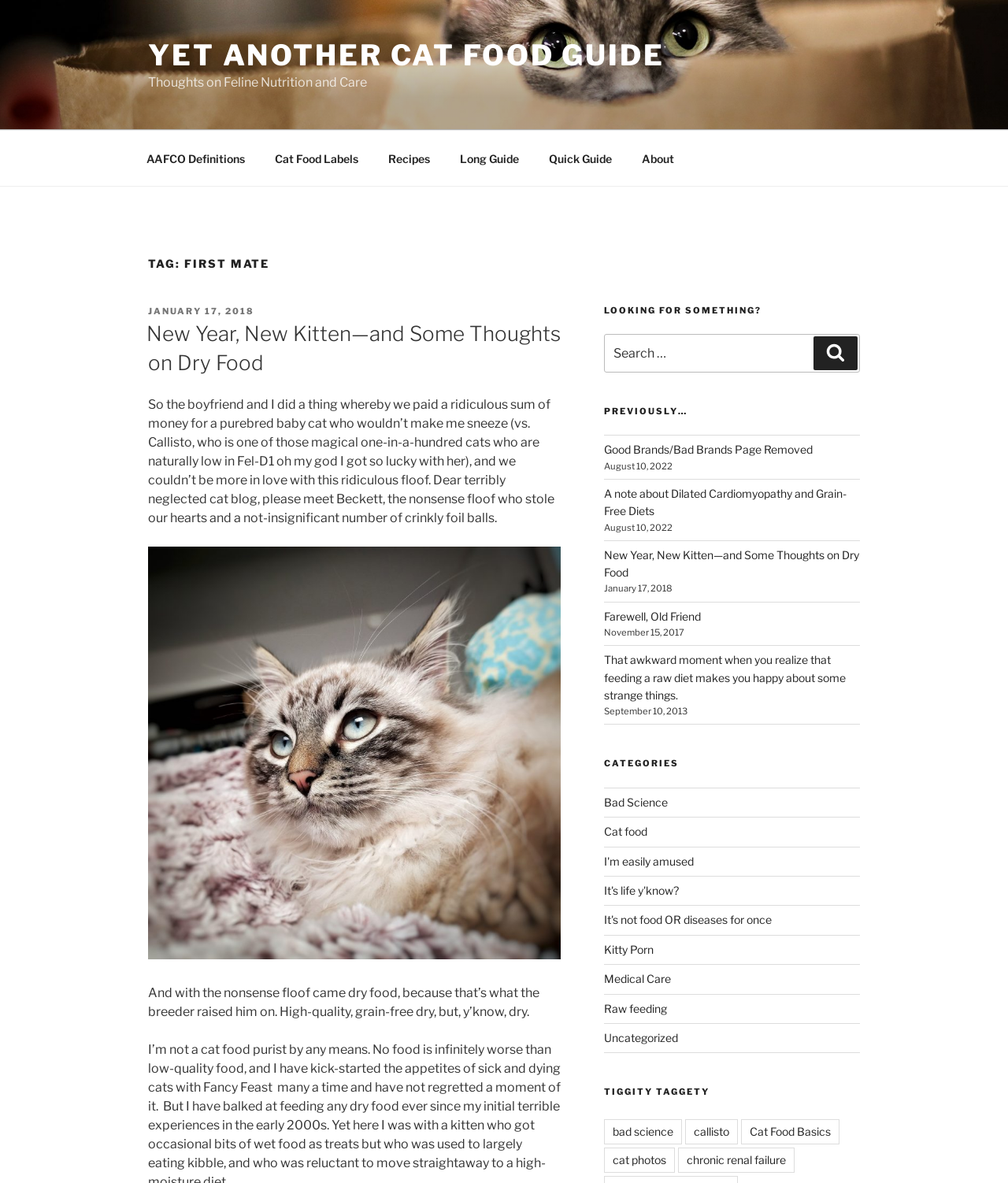Provide the bounding box coordinates of the HTML element this sentence describes: "Search". The bounding box coordinates consist of four float numbers between 0 and 1, i.e., [left, top, right, bottom].

[0.807, 0.285, 0.851, 0.313]